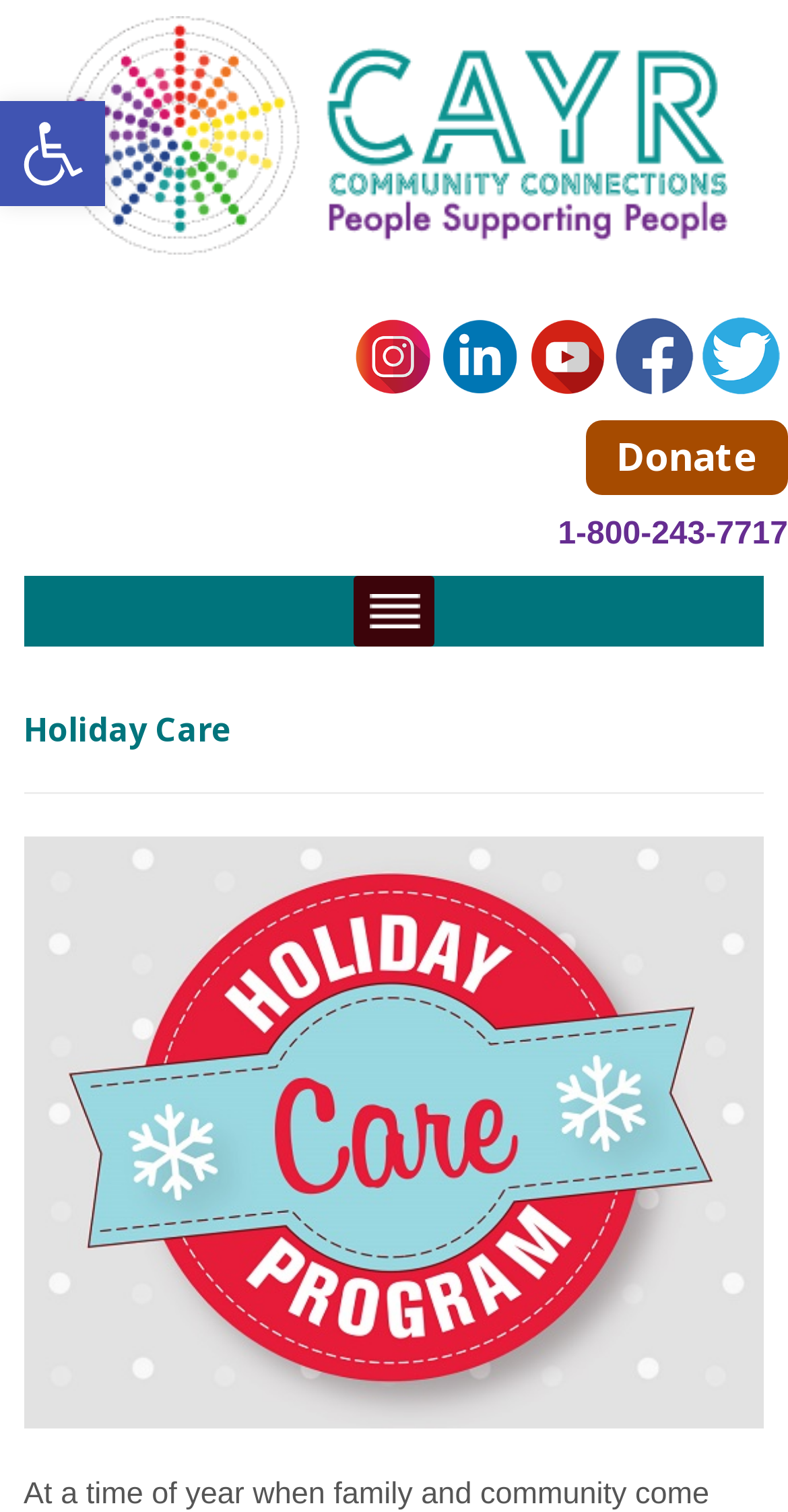Locate the bounding box coordinates of the item that should be clicked to fulfill the instruction: "Visit CAYR COMMUNITY CONNECTIONS".

[0.077, 0.079, 0.923, 0.098]